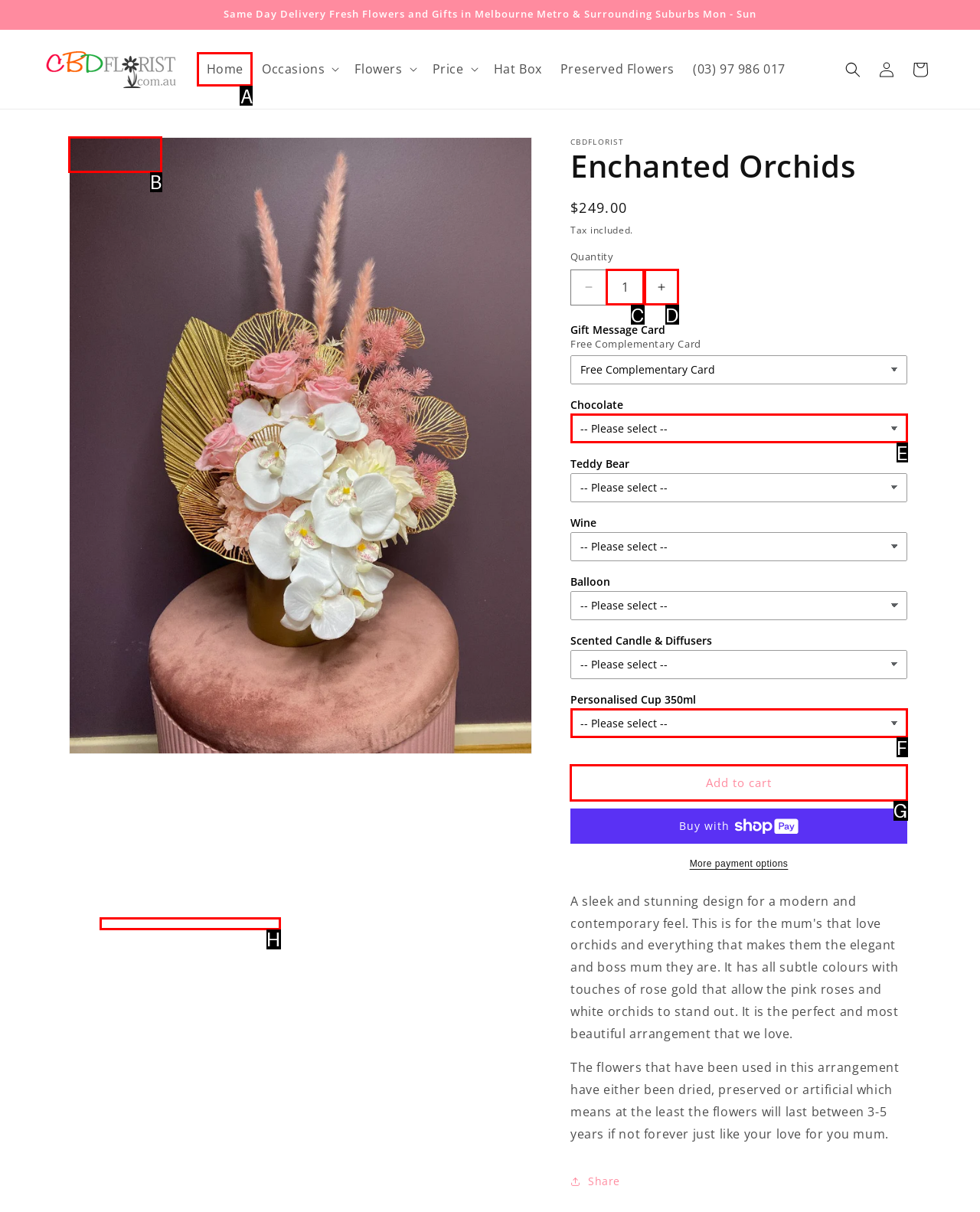Determine the HTML element to be clicked to complete the task: Add to cart. Answer by giving the letter of the selected option.

G